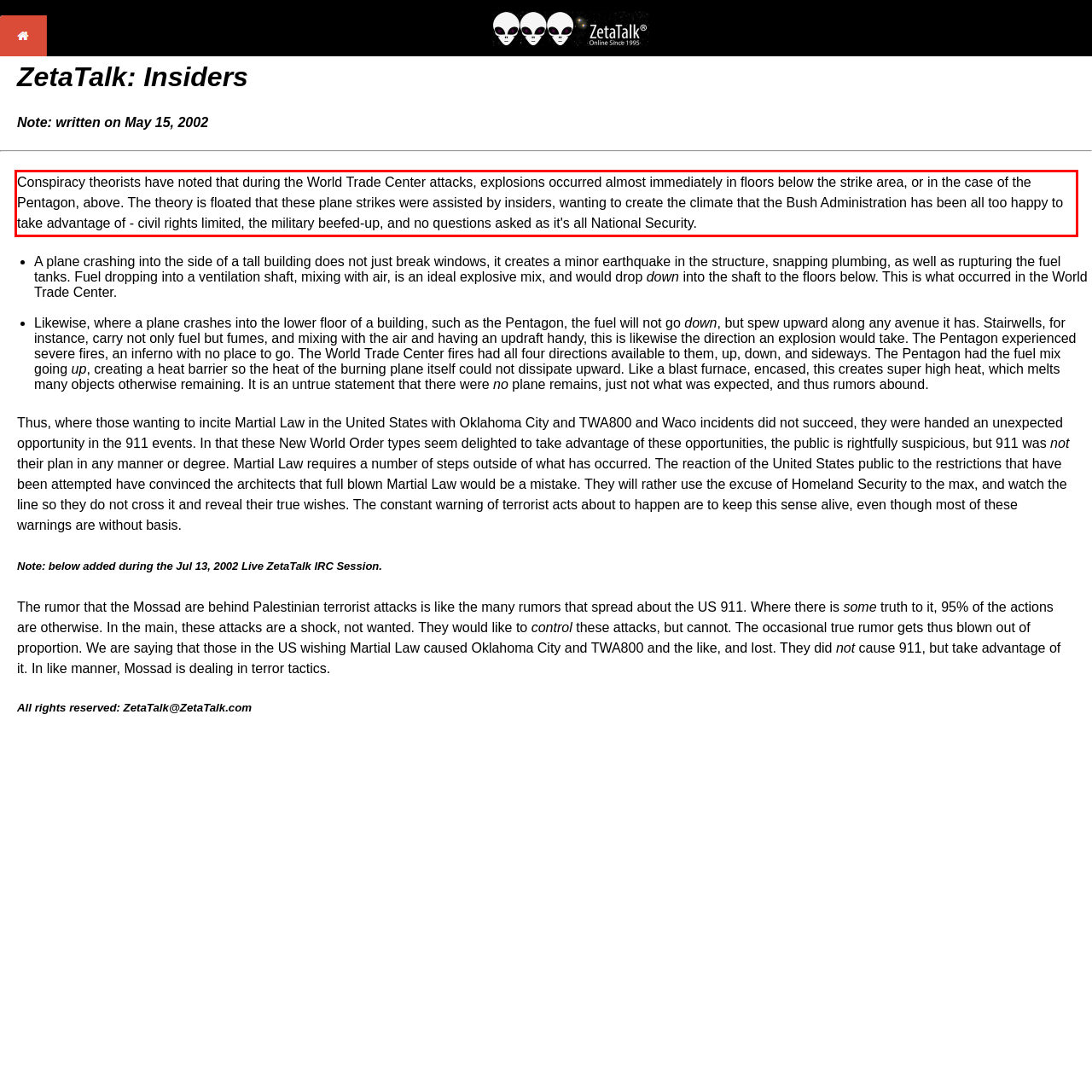Please examine the screenshot of the webpage and read the text present within the red rectangle bounding box.

Conspiracy theorists have noted that during the World Trade Center attacks, explosions occurred almost immediately in floors below the strike area, or in the case of the Pentagon, above. The theory is floated that these plane strikes were assisted by insiders, wanting to create the climate that the Bush Administration has been all too happy to take advantage of - civil rights limited, the military beefed-up, and no questions asked as it's all National Security.